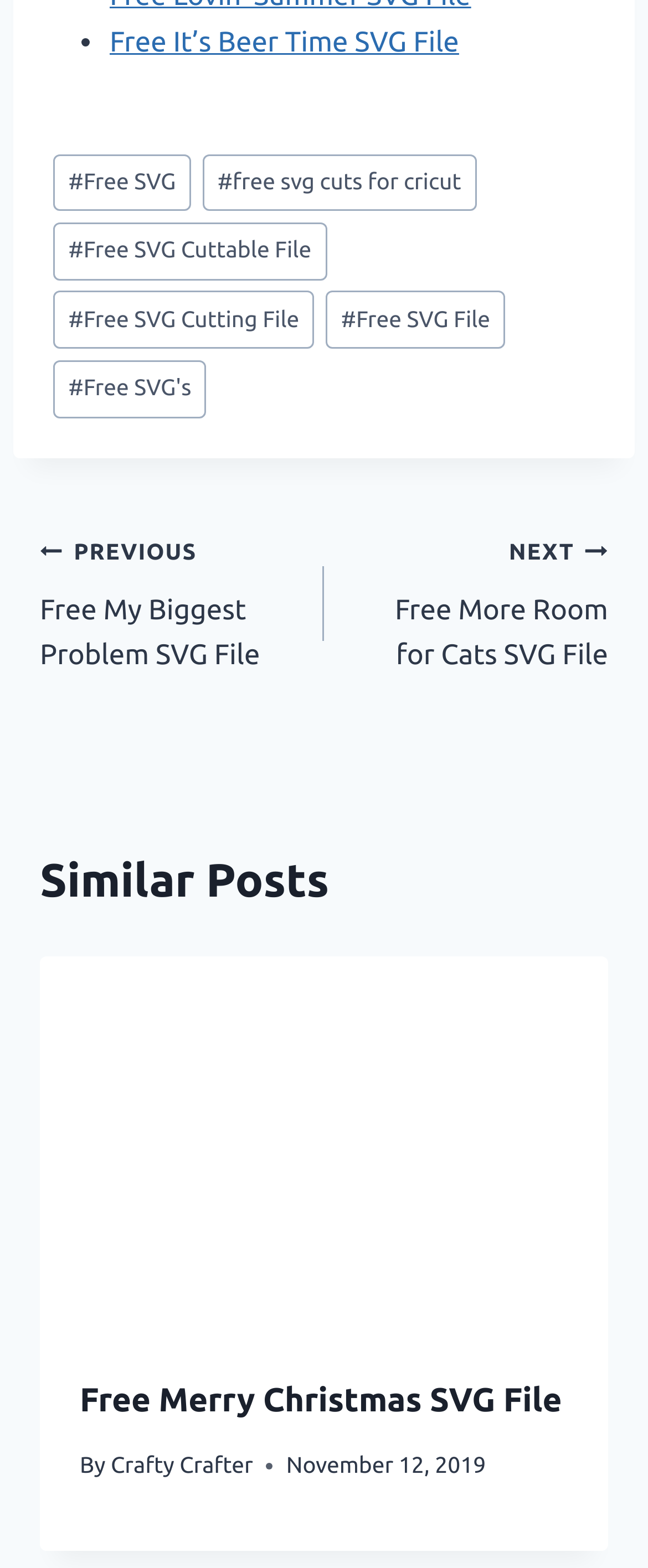Locate the bounding box of the UI element described by: "Security Risk Management" in the given webpage screenshot.

None